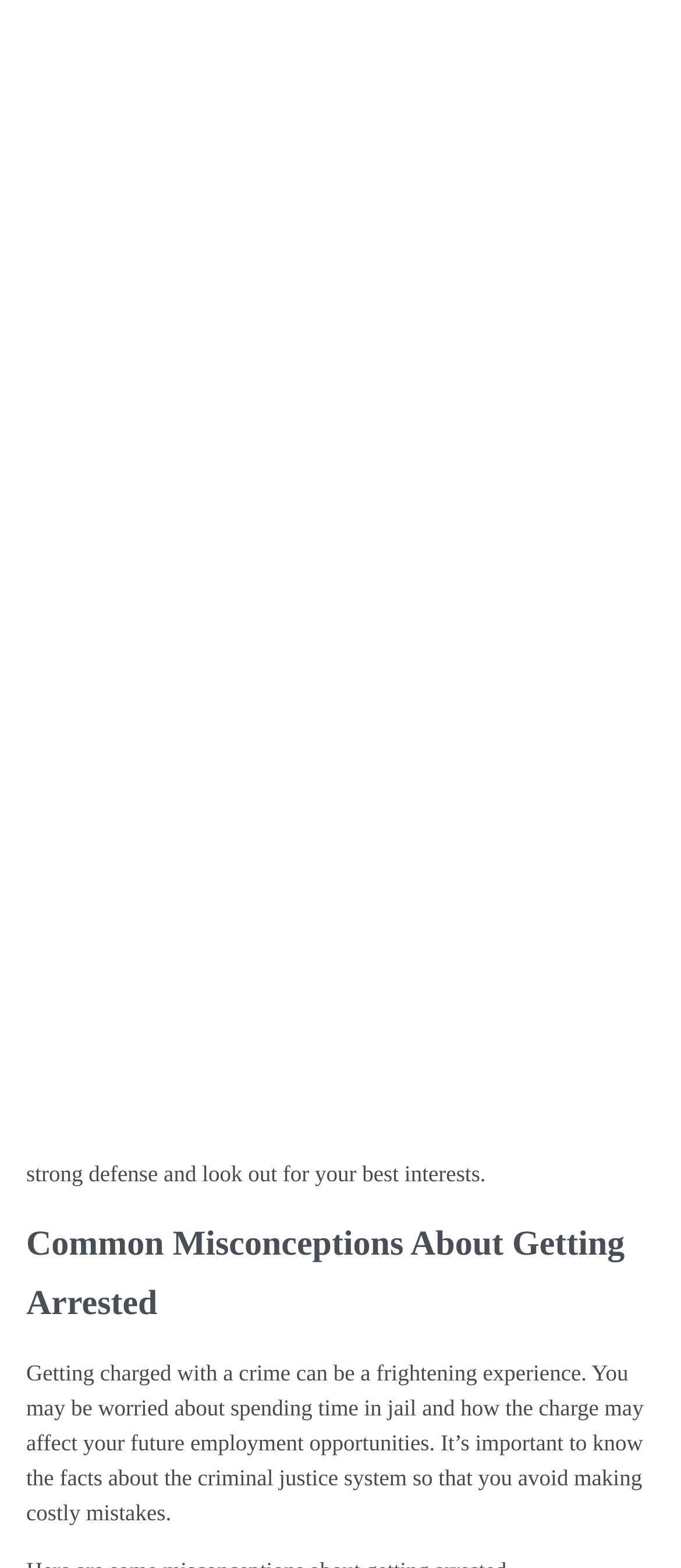What is the purpose of consulting an MD criminal offenses attorney?
Examine the image closely and answer the question with as much detail as possible.

The text 'If you’ve recently been charged with a crime, you may want to consult an MD criminal offenses attorney... A skilled attorney from The Law Firm of Frederick J. Brynn, P.C. can help you build a strong defense and look out for your best interests.' indicates that the purpose of consulting an MD criminal offenses attorney is to build a strong defense and have someone look out for your best interests.